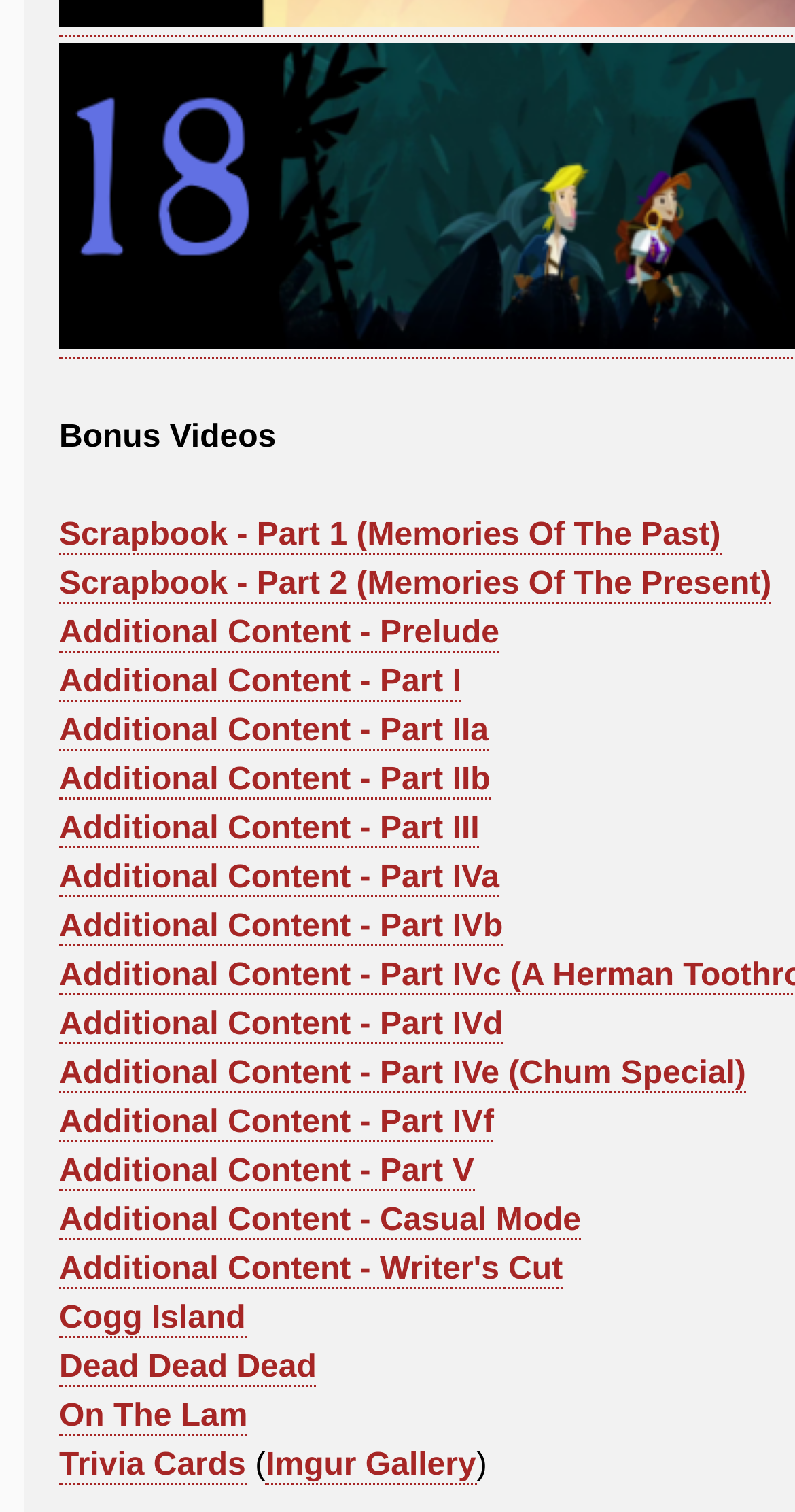Use one word or a short phrase to answer the question provided: 
What is the last link on the webpage?

Trivia Cards